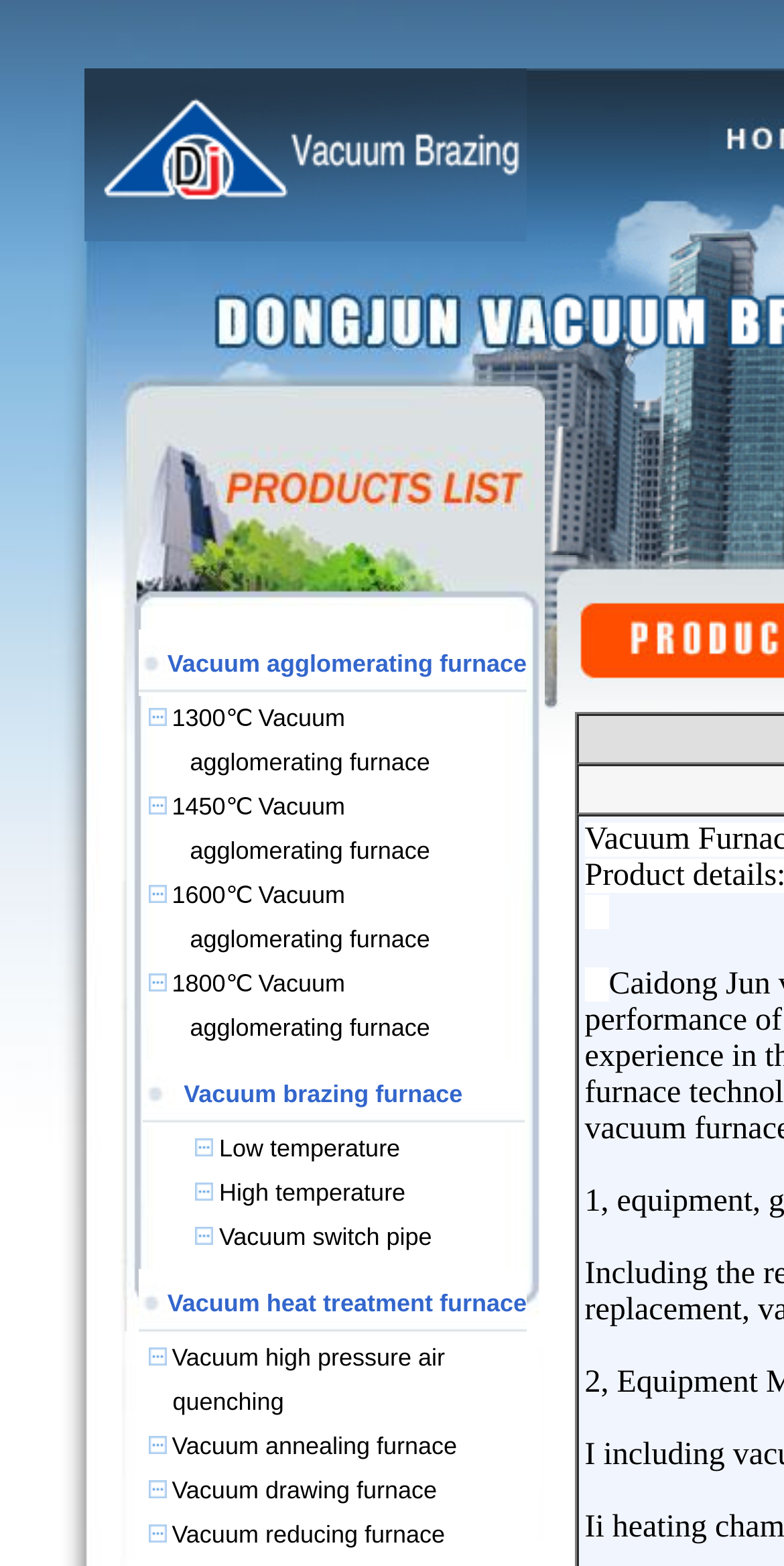Identify the bounding box coordinates of the section to be clicked to complete the task described by the following instruction: "Click on the '1300℃ Vacuum agglomerating furnace' link". The coordinates should be four float numbers between 0 and 1, formatted as [left, top, right, bottom].

[0.181, 0.449, 0.549, 0.496]